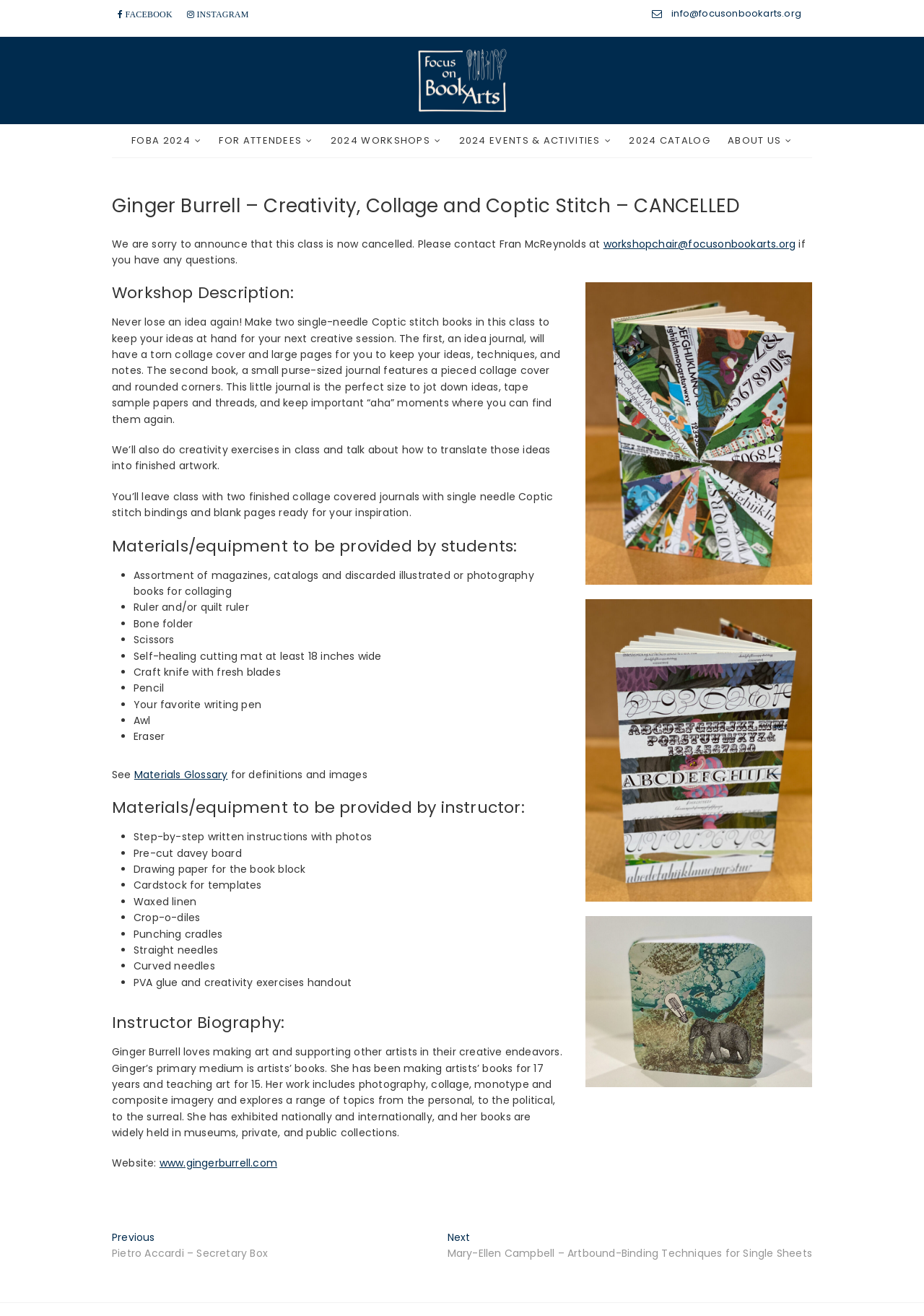What is the name of the workshop instructor?
Using the visual information, answer the question in a single word or phrase.

Ginger Burrell